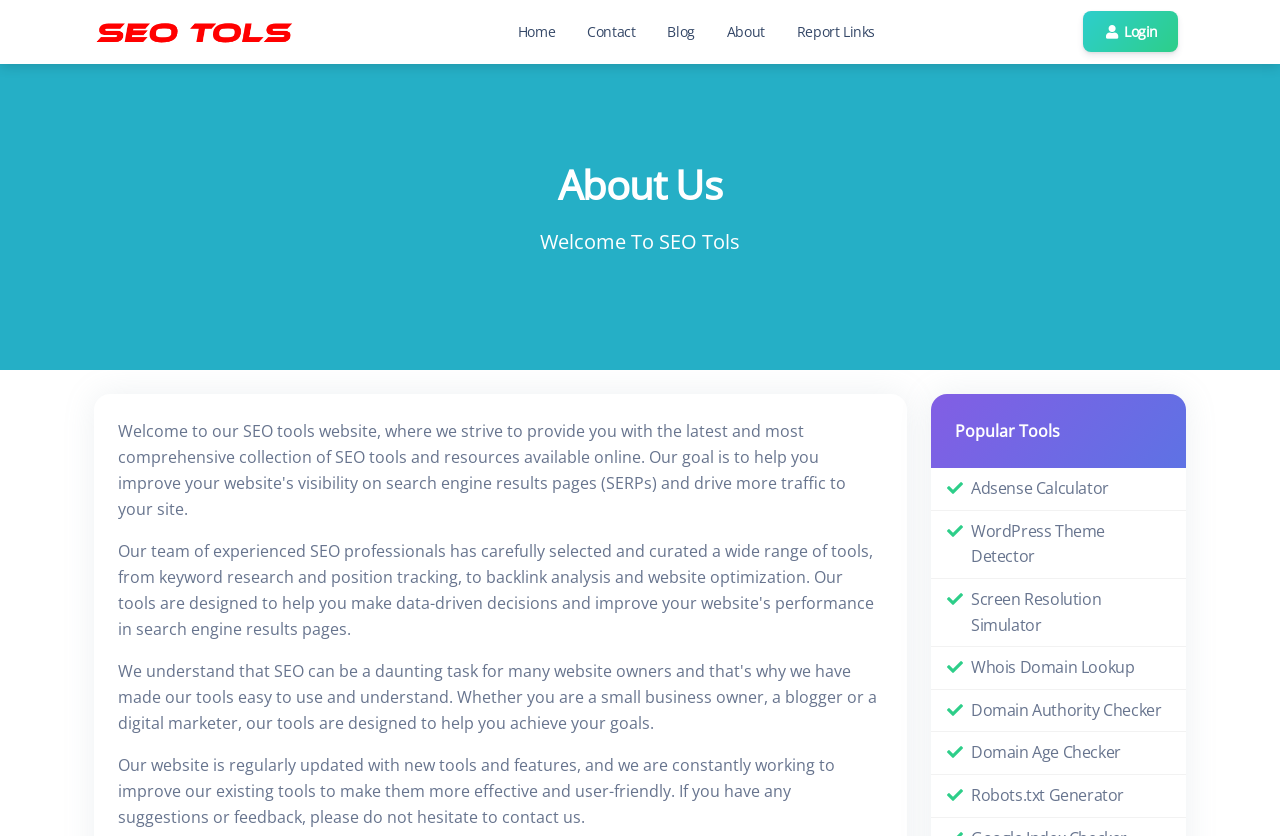Give a succinct answer to this question in a single word or phrase: 
What is the purpose of the website?

Provide free SEO tools